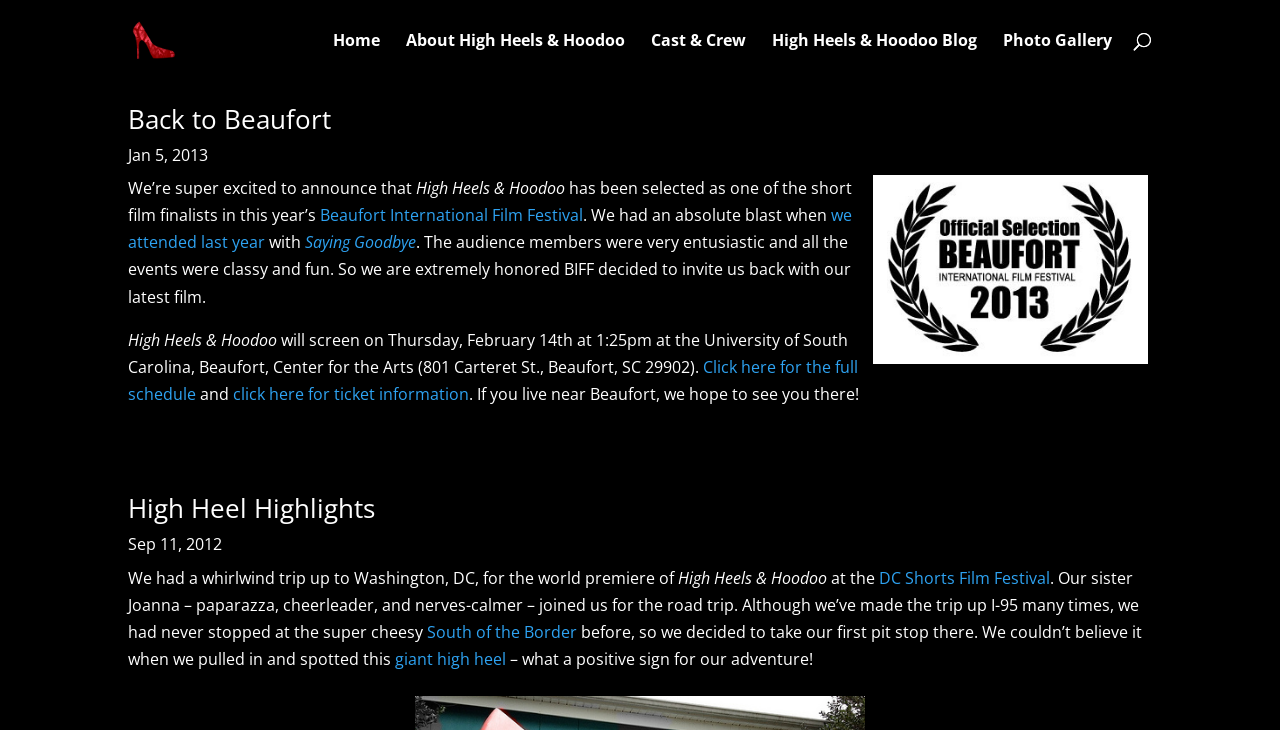What is the name of the film festival mentioned in the 'Back to Beaufort' article?
Give a one-word or short-phrase answer derived from the screenshot.

Beaufort International Film Festival